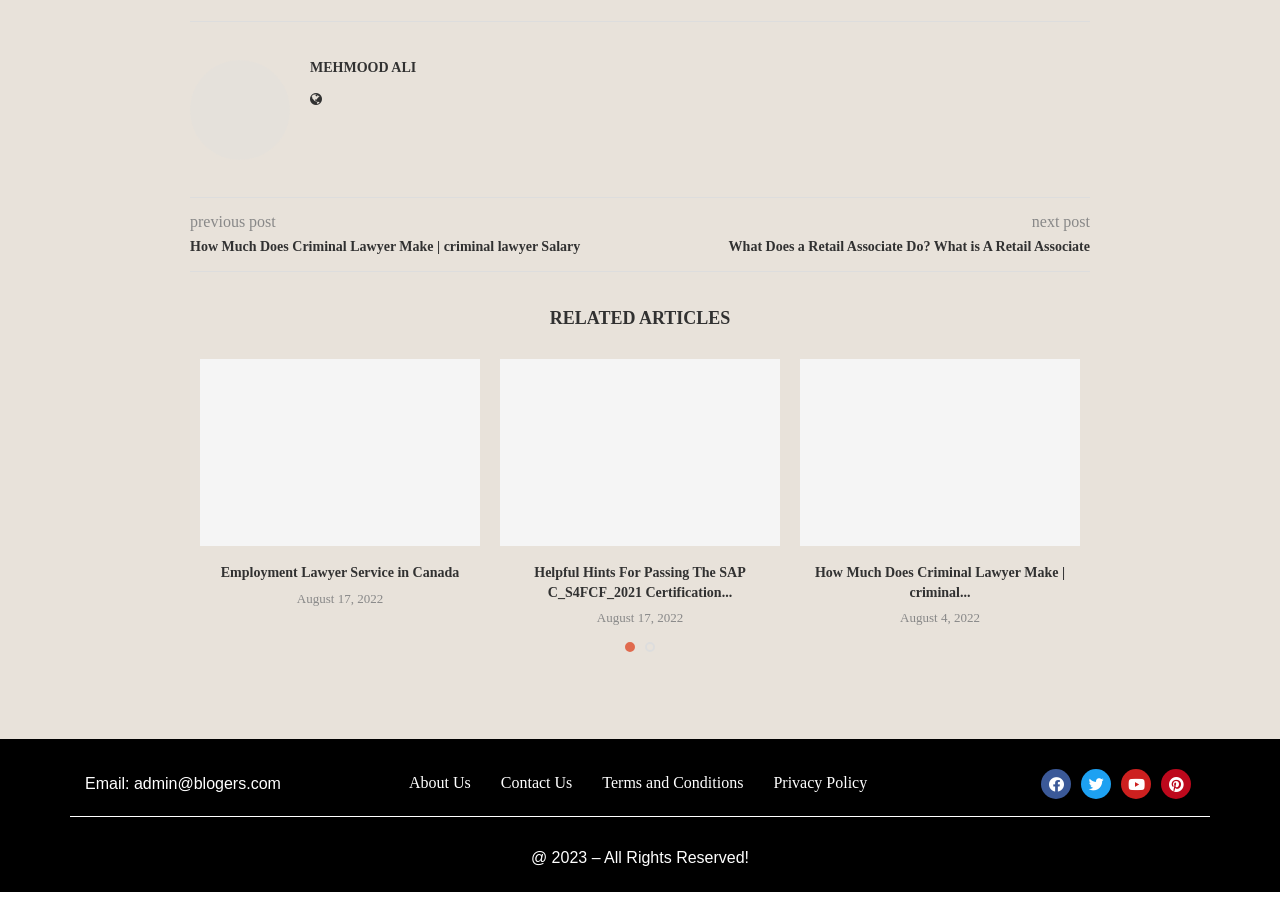For the following element description, predict the bounding box coordinates in the format (top-left x, top-left y, bottom-right x, bottom-right y). All values should be floating point numbers between 0 and 1. Description: Terms and Conditions

[0.471, 0.866, 0.581, 0.893]